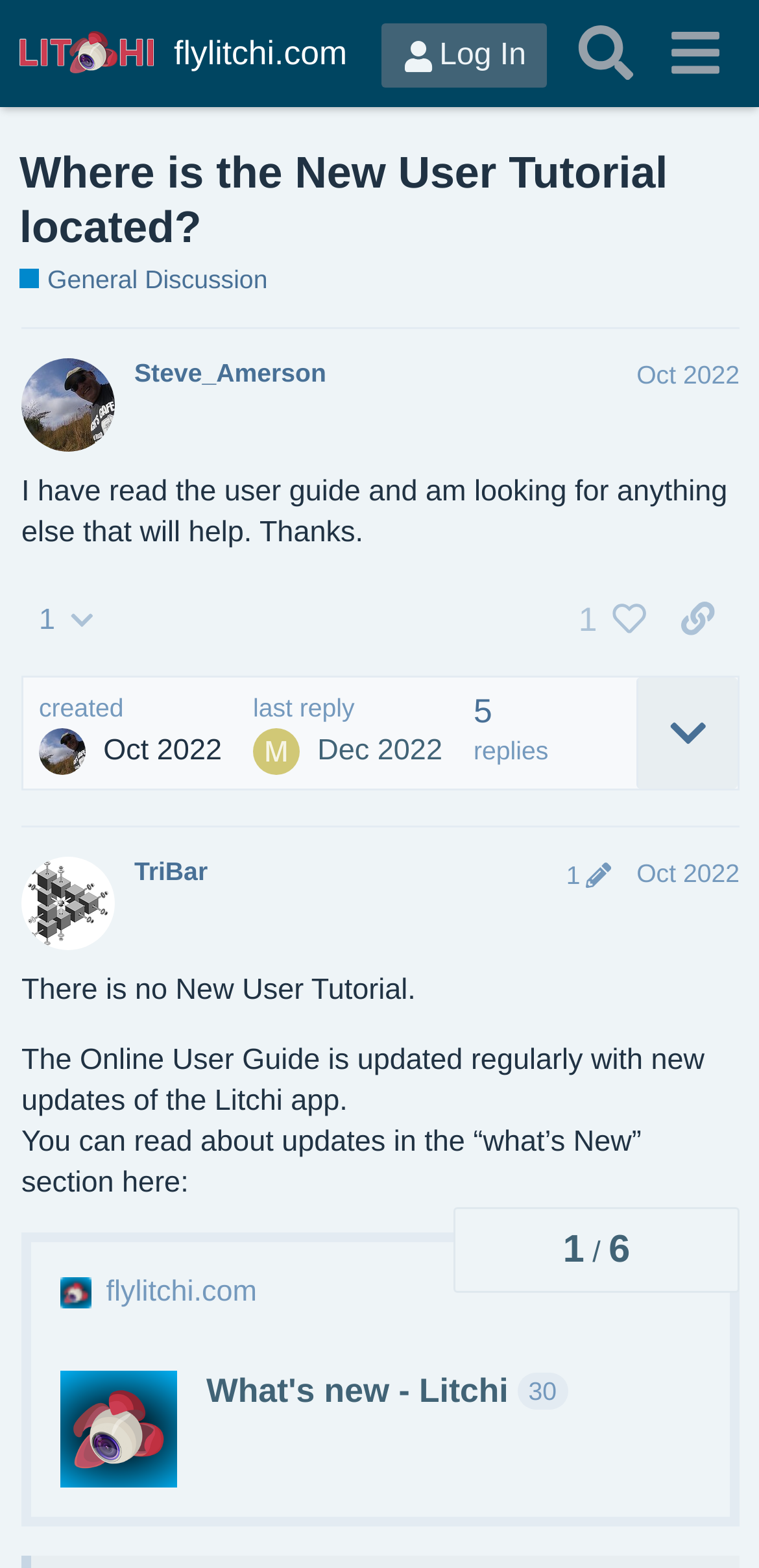Extract the primary header of the webpage and generate its text.

Where is the New User Tutorial located?